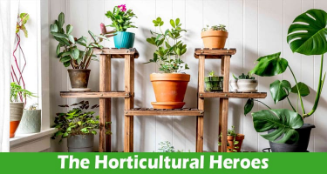Give a thorough description of the image, including any visible elements and their relationships.

The image showcases a beautifully arranged indoor plant display titled "The Horticultural Heroes." A variety of potted plants, including leafy greens and flowering species, are elegantly placed on wooden shelves against a bright, neutral background. The central focus is a terracotta pot, surrounded by smaller pots in various colors and sizes, each contributing to the lush, vibrant aesthetic. The bottom of the image features a bold green banner with the title "The Horticultural Heroes," inviting viewers to explore the benefits and joy of incorporating plants into their home decor. This composition emphasizes the beauty and variety of indoor gardening, highlighting how plants can enhance living spaces.